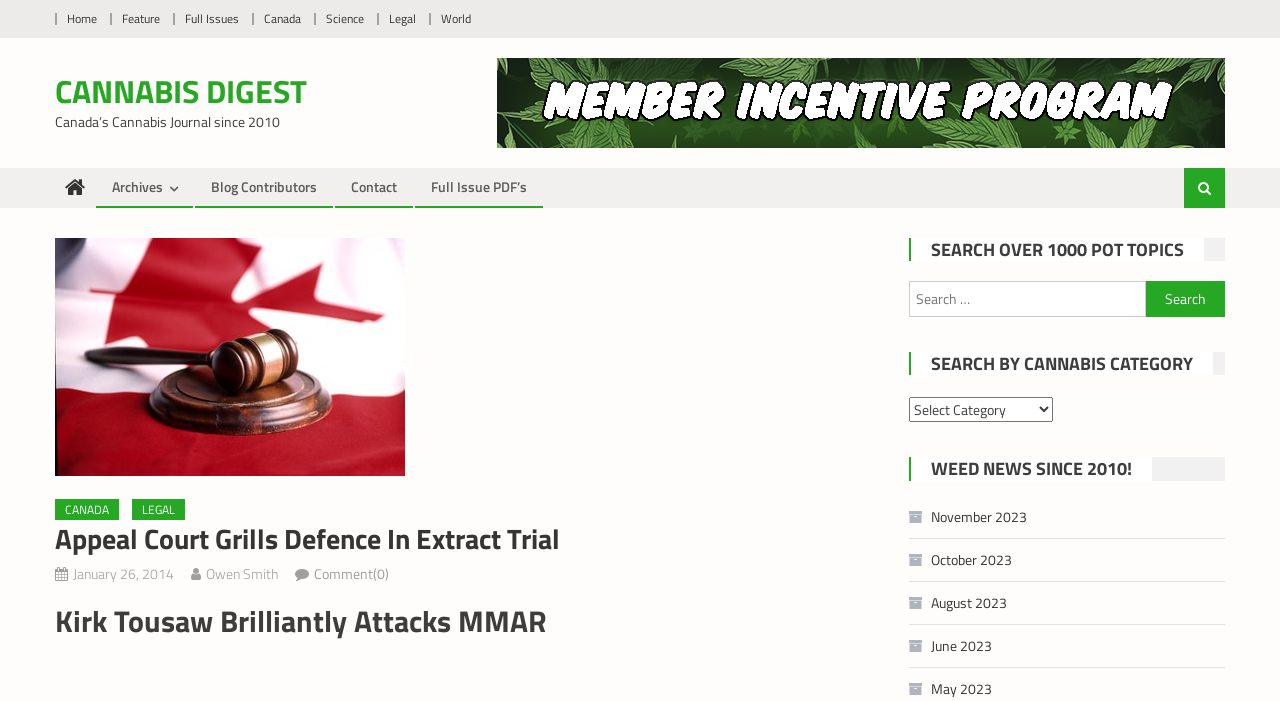Please specify the bounding box coordinates of the clickable section necessary to execute the following command: "Read the latest news from November 2023".

[0.71, 0.714, 0.802, 0.76]